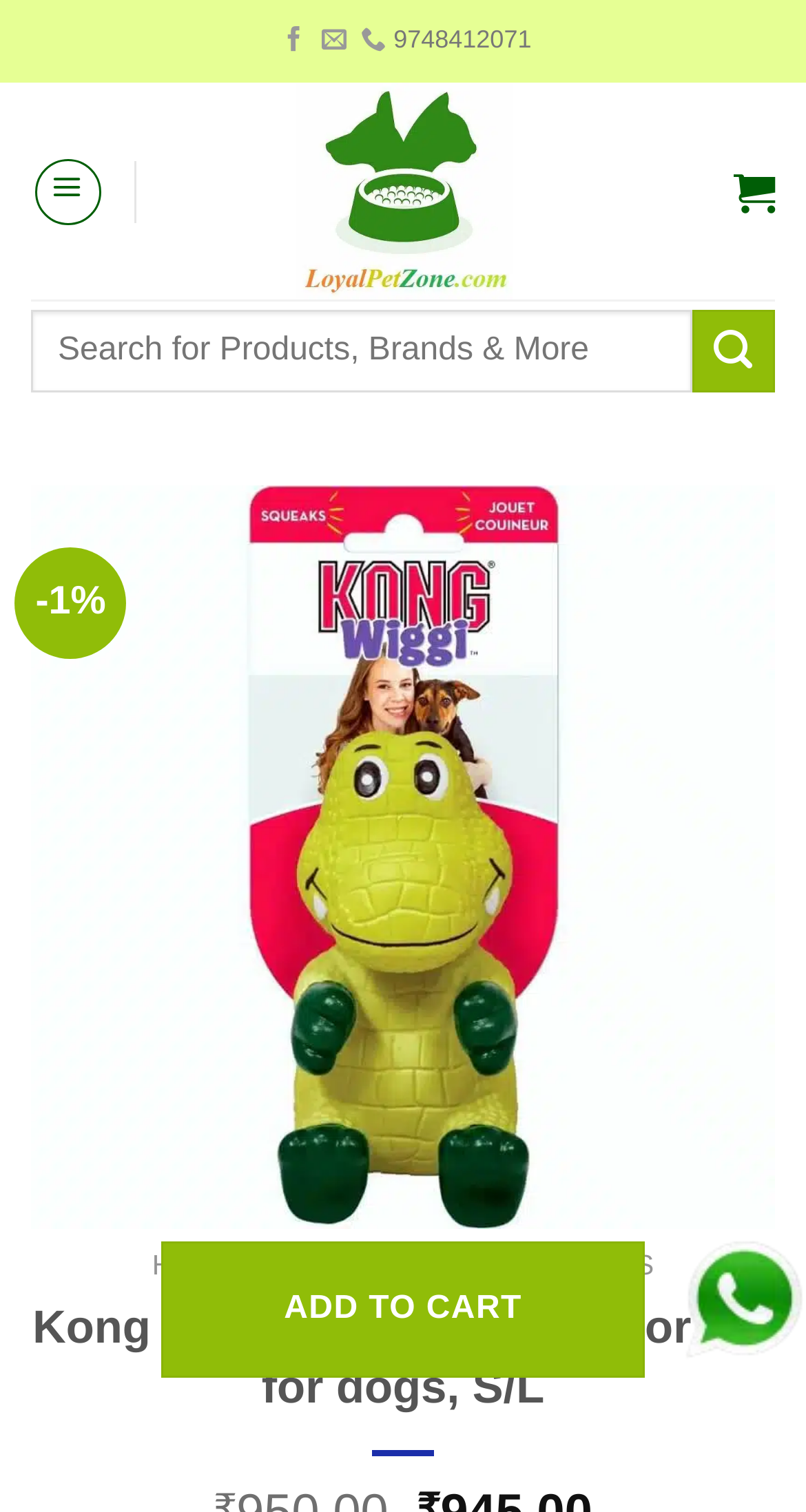Offer a thorough description of the webpage.

The webpage is an e-commerce page for a dog toy, specifically the Kong Wiggi Squeaky Alligator toy for dogs, S/L. At the top left, there is a link to skip to the content. Below it, there are social media links, including Facebook, email, and a phone number. The website's logo, LoyalPetZone, is located at the top center, accompanied by a menu link.

On the top right, there is a search bar with a submit button. Below the search bar, there is a layout table with a discount percentage displayed. The main content of the page is an image of the dog toy, with previous and next buttons, although they are disabled.

Below the image, there is a navigation menu with links to the home page, CHEWS, TREATS AND TOYS, and other categories. The product title, Kong Wiggi Squeaky Alligator toy for dogs, S/L, is displayed as a heading. An ADD TO CART button is located below the product title.

At the bottom right, there is a WhatsApp link with an accompanying image. Overall, the webpage has a simple layout, with a focus on showcasing the product and providing easy navigation to other parts of the website.